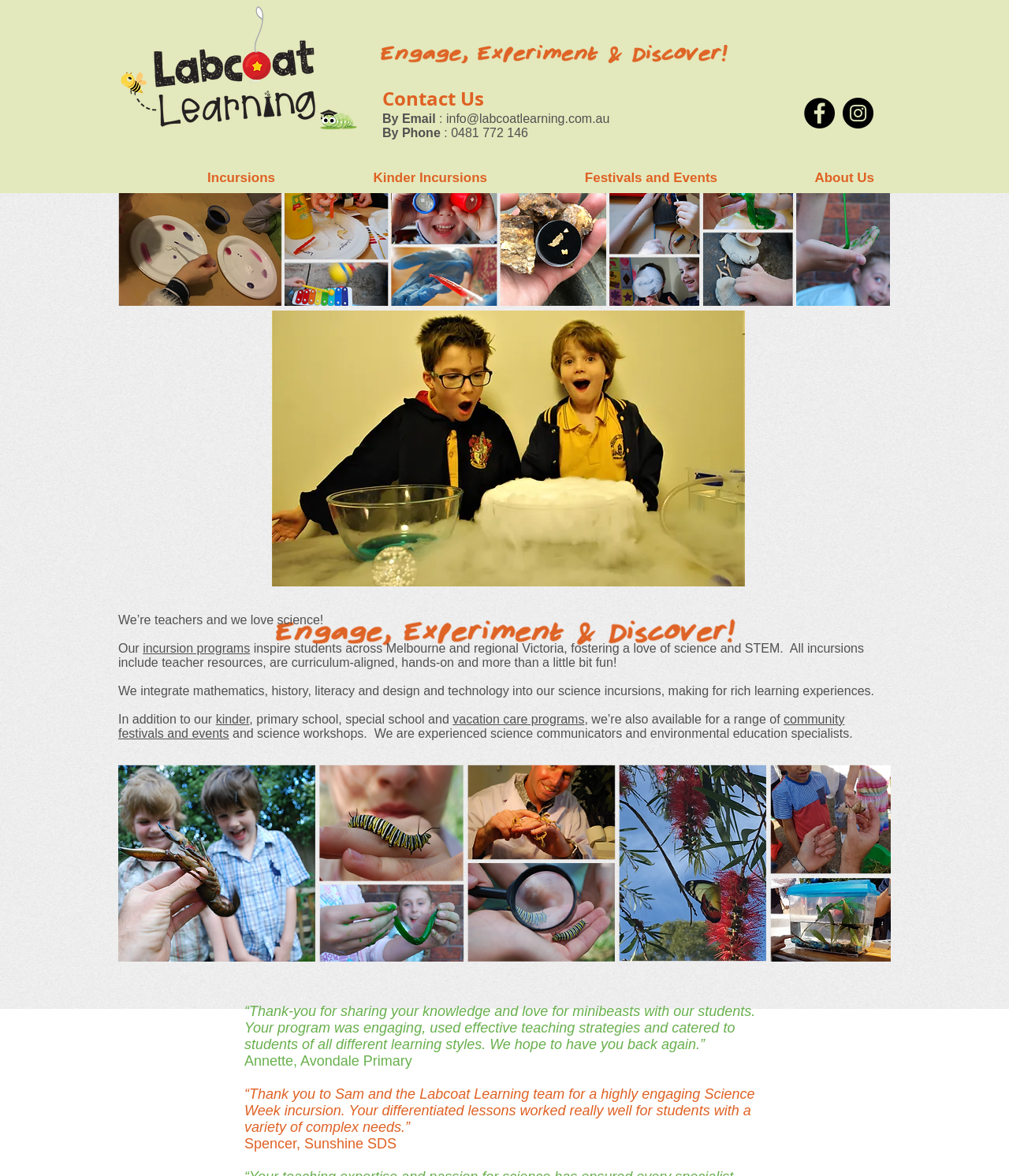Identify the bounding box of the UI element described as follows: "About Us". Provide the coordinates as four float numbers in the range of 0 to 1 [left, top, right, bottom].

[0.723, 0.139, 0.878, 0.164]